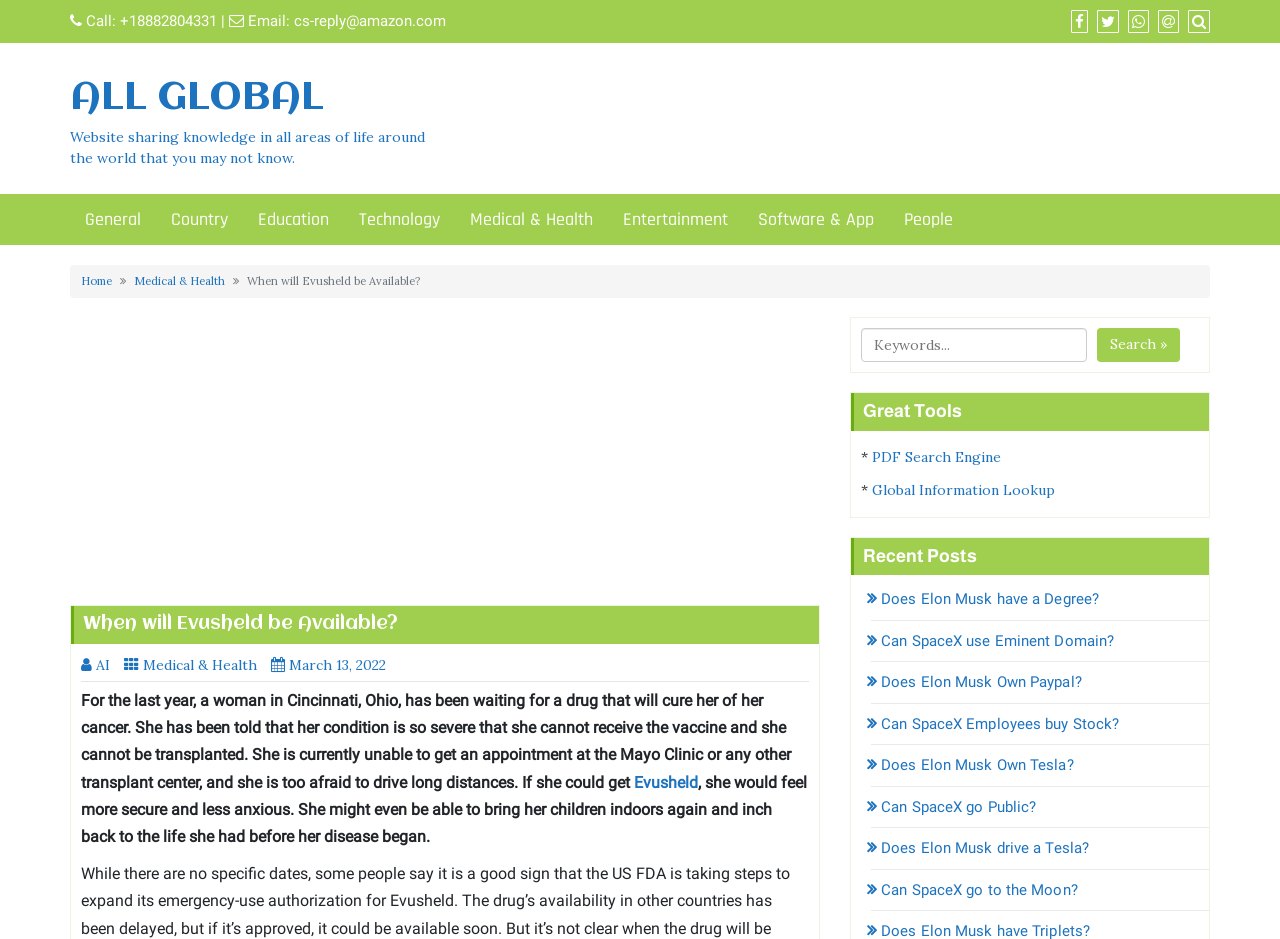Identify the bounding box coordinates of the part that should be clicked to carry out this instruction: "Read the article about Evusheld".

[0.495, 0.823, 0.545, 0.843]